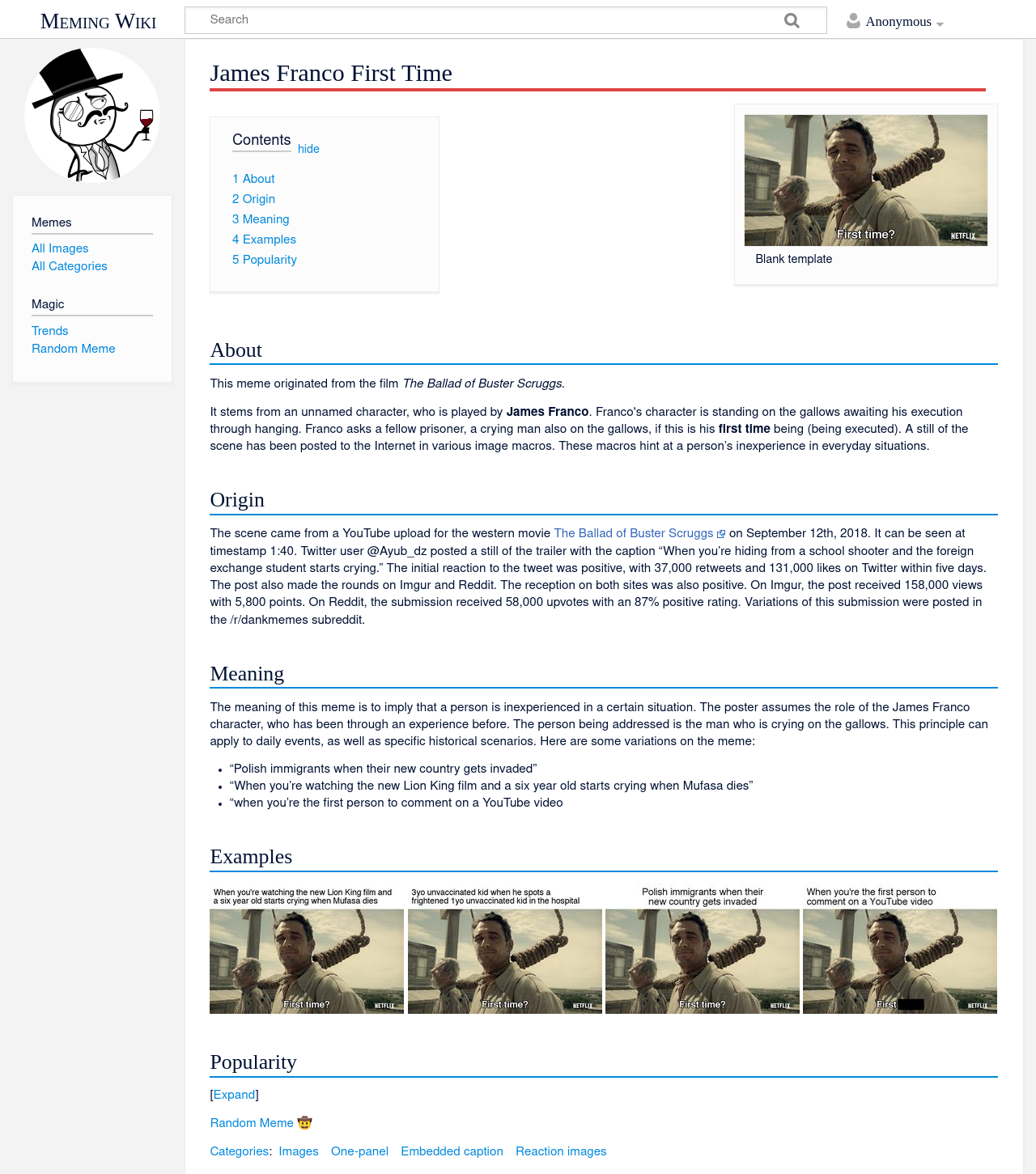How many examples of the James Franco First Time meme are provided on the webpage?
Answer briefly with a single word or phrase based on the image.

4